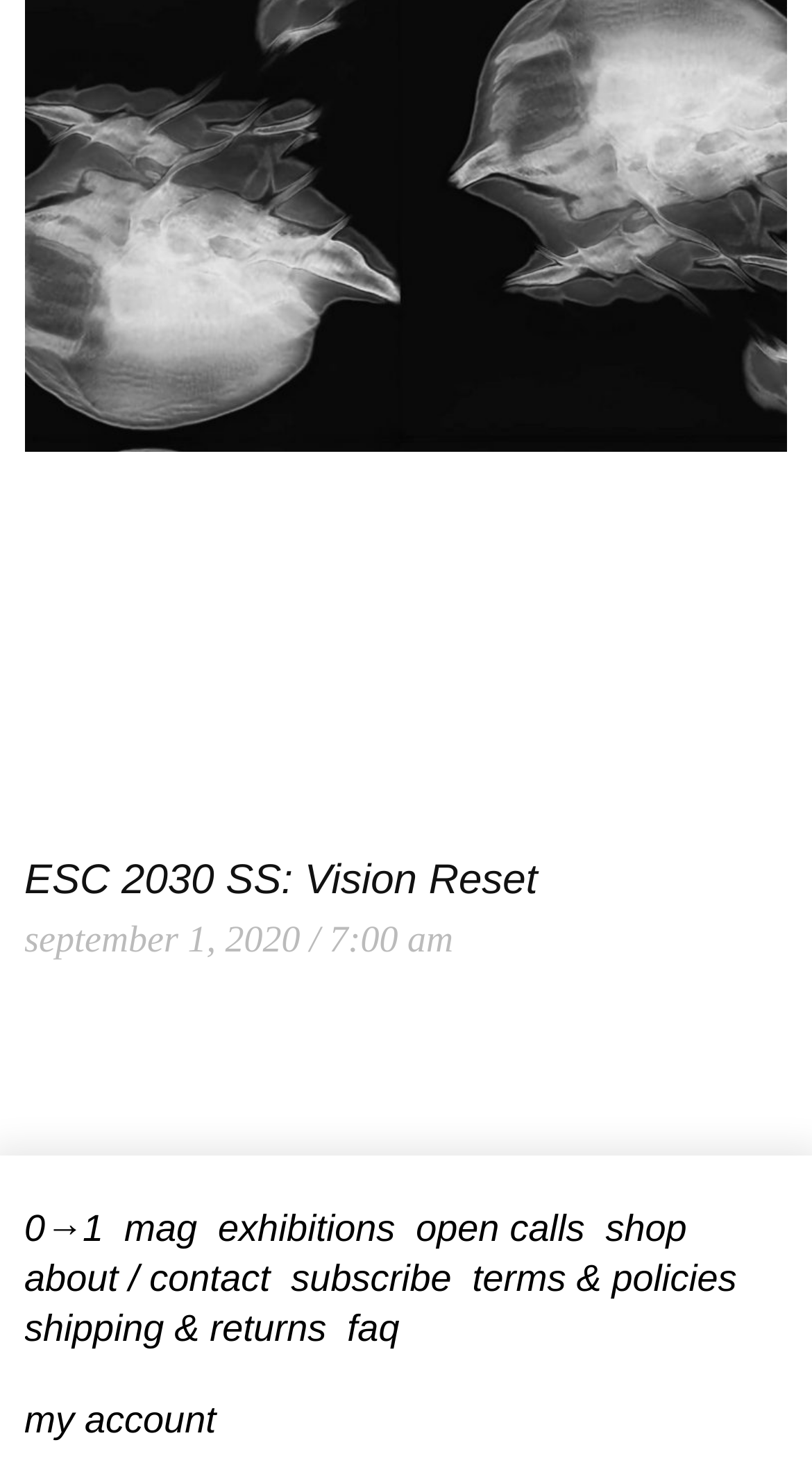Please provide a brief answer to the following inquiry using a single word or phrase:
How many navigation links are there?

9